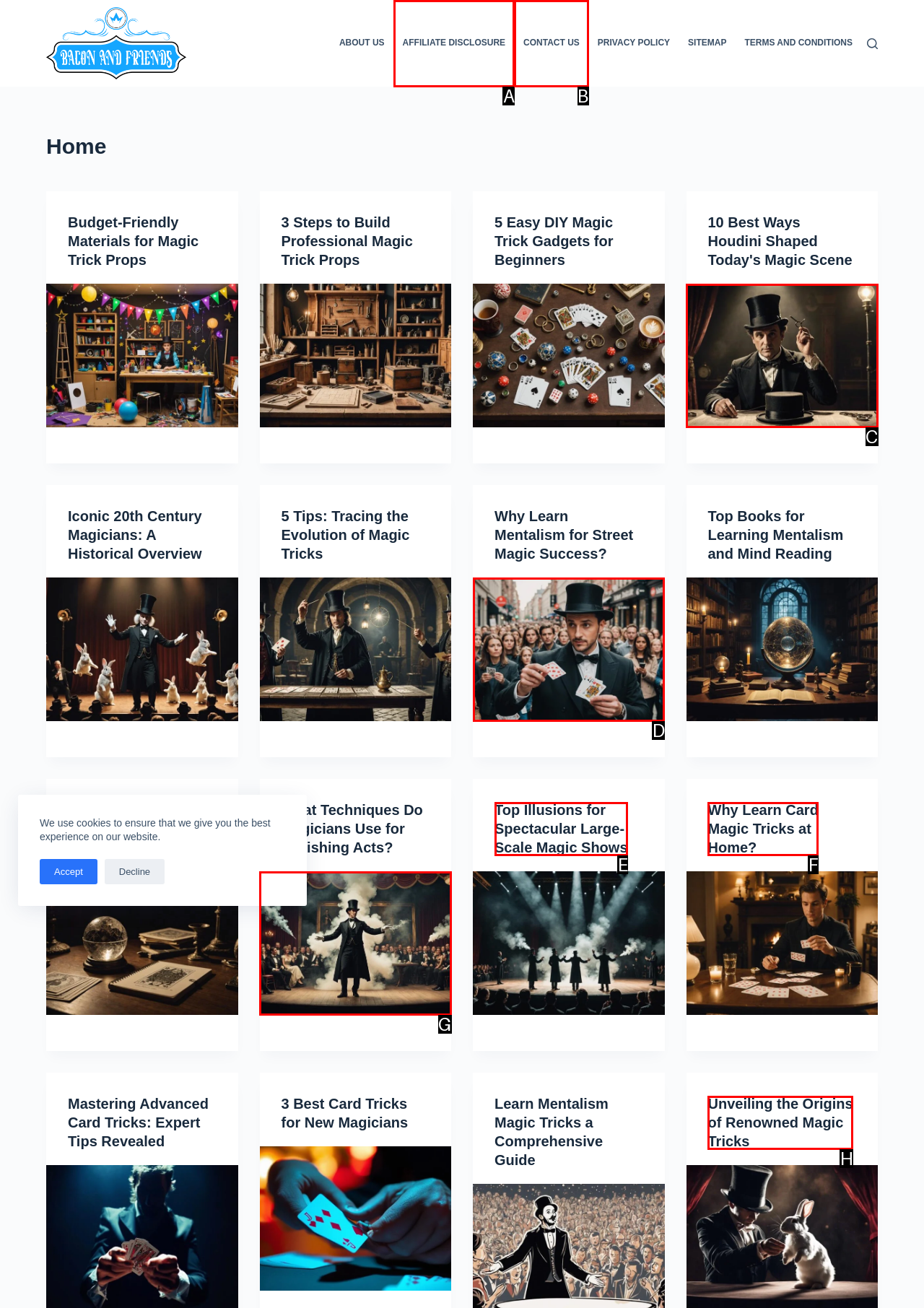Identify the HTML element that corresponds to the description: Affiliate Disclosure
Provide the letter of the matching option from the given choices directly.

A